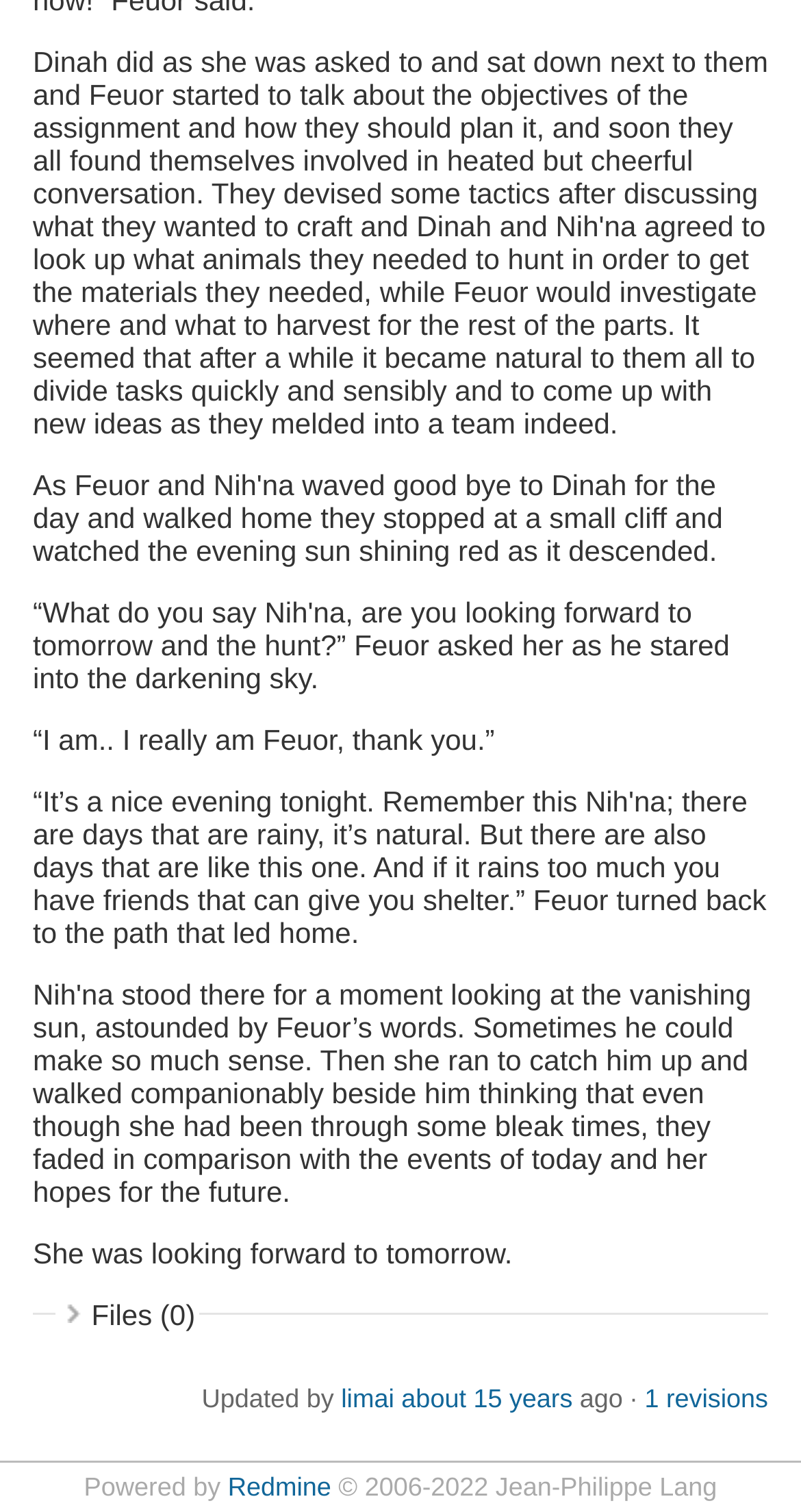Bounding box coordinates are specified in the format (top-left x, top-left y, bottom-right x, bottom-right y). All values are floating point numbers bounded between 0 and 1. Please provide the bounding box coordinate of the region this sentence describes: Home

None